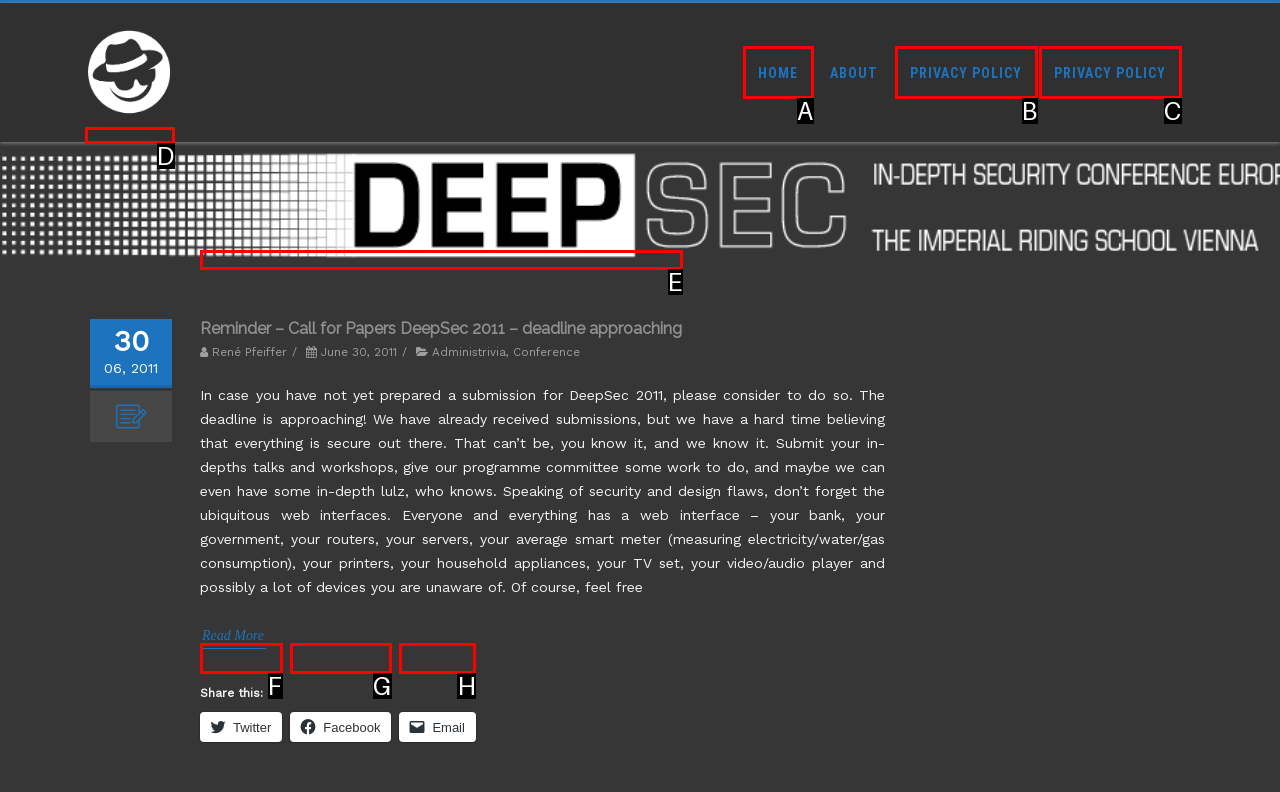Match the description: Email to the correct HTML element. Provide the letter of your choice from the given options.

H